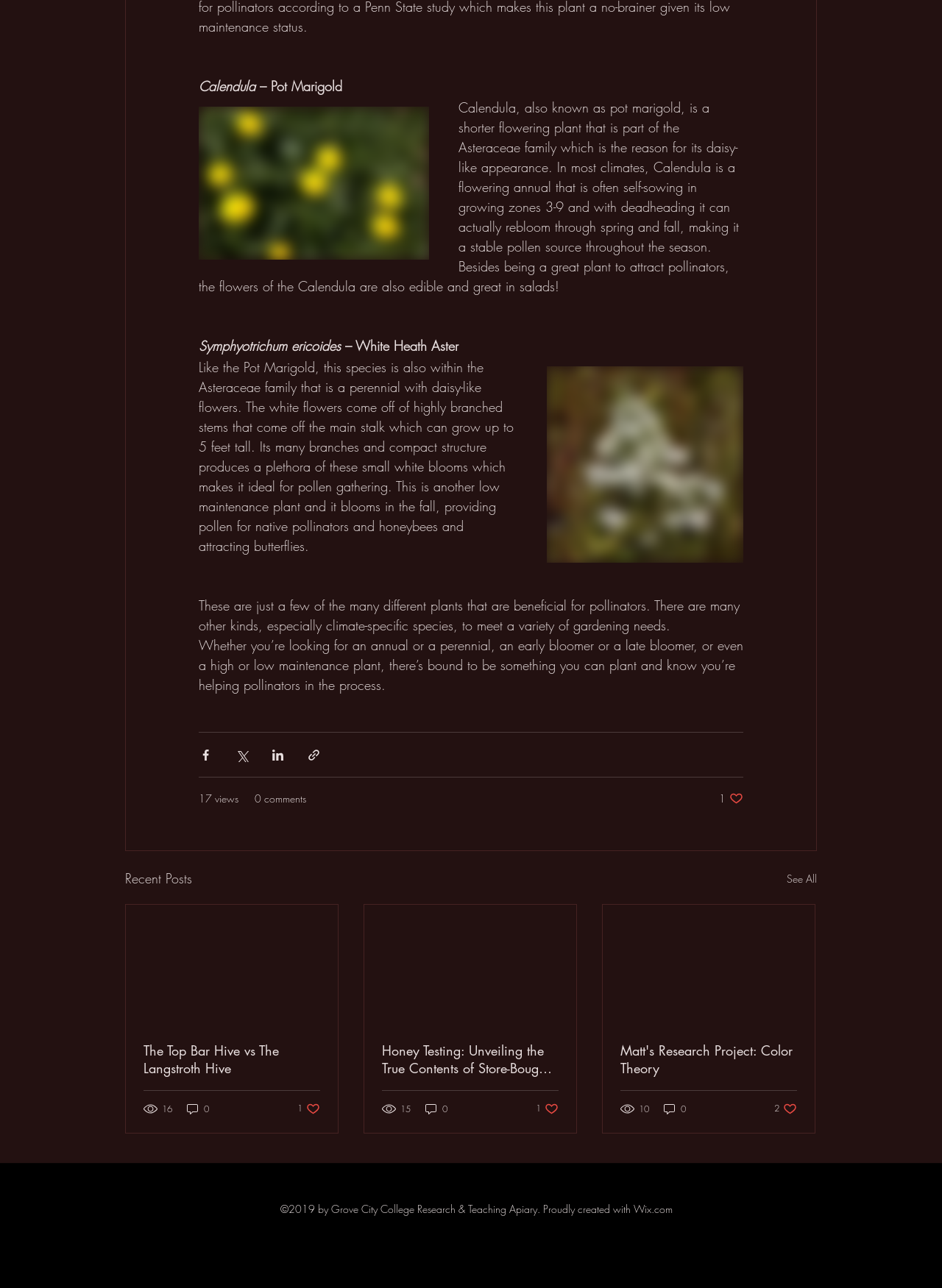Please specify the bounding box coordinates for the clickable region that will help you carry out the instruction: "Like the post".

[0.763, 0.615, 0.789, 0.625]